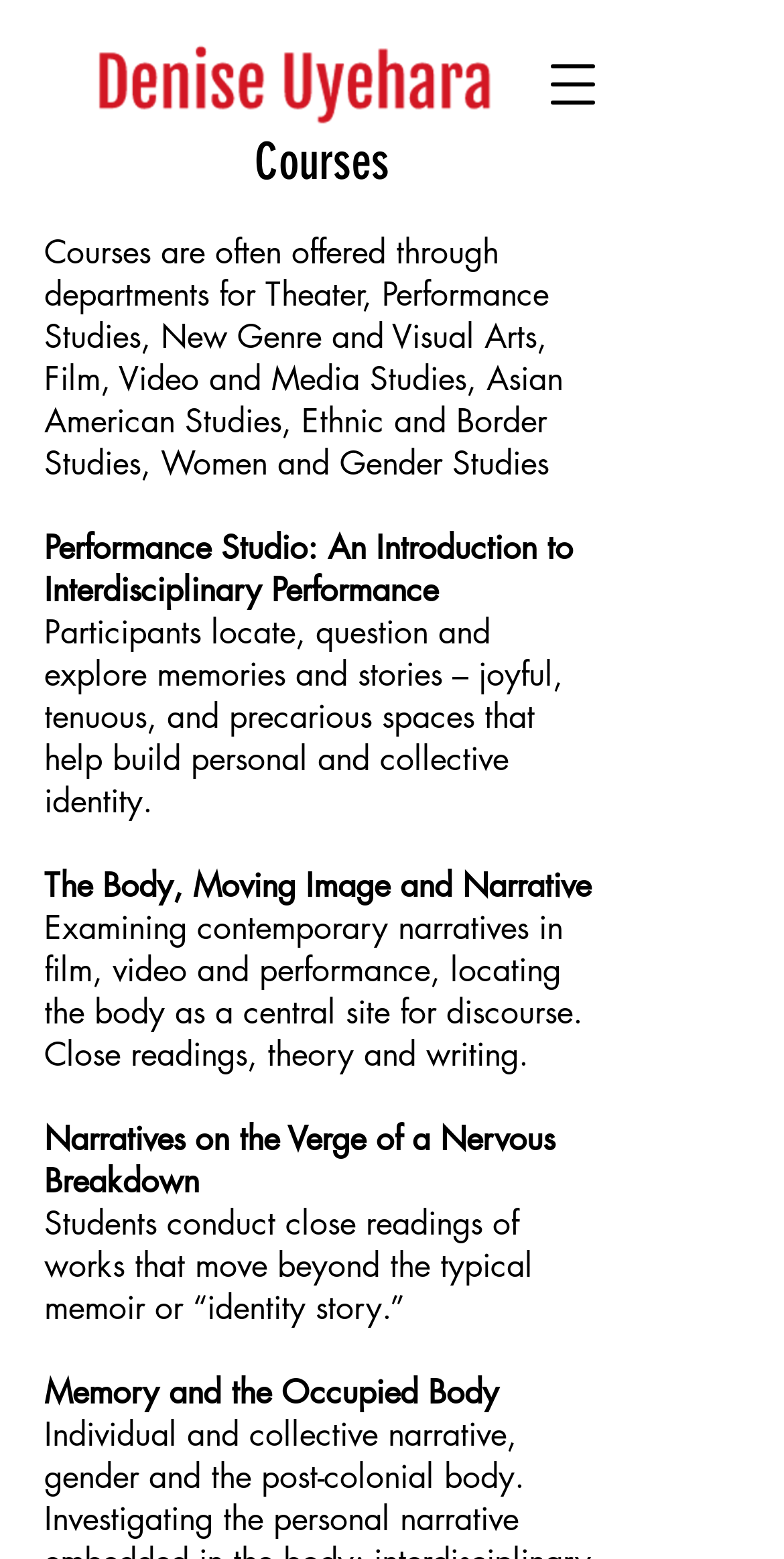What is the topic of the course 'Performance Studio: An Introduction to Interdisciplinary Performance'? Please answer the question using a single word or phrase based on the image.

memories and stories